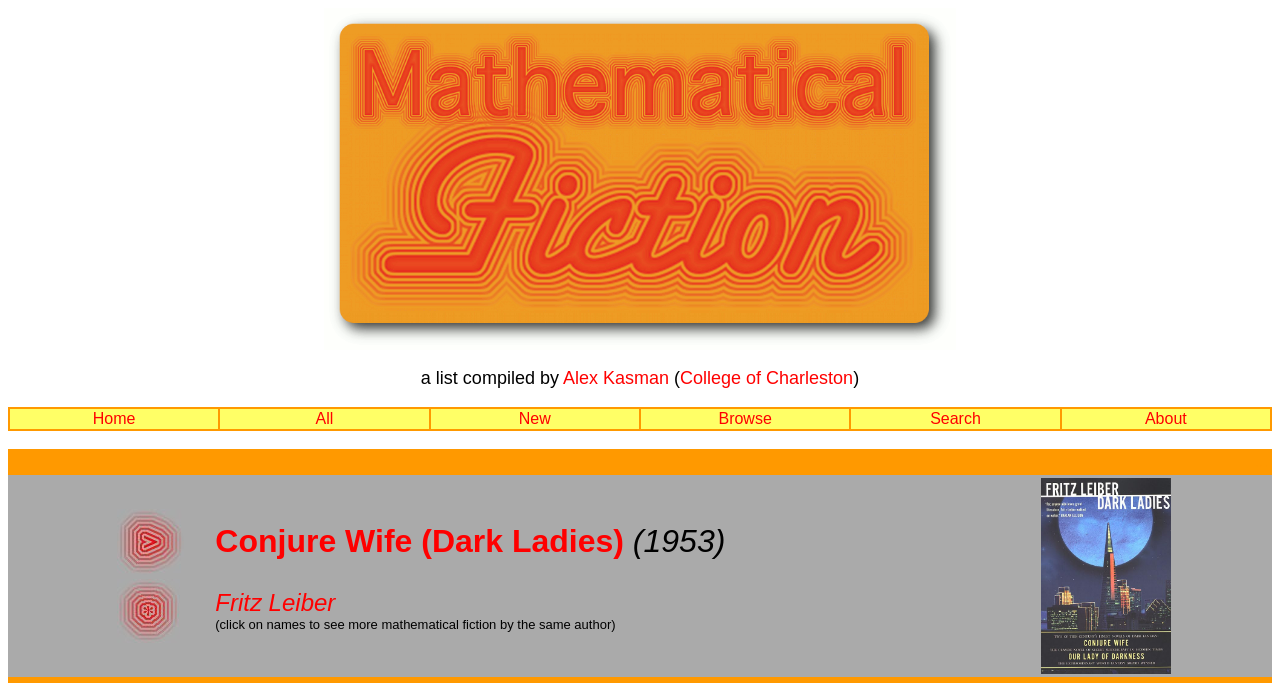Please specify the bounding box coordinates of the clickable section necessary to execute the following command: "Read more about Conjure Wife (Dark Ladies)".

[0.168, 0.766, 0.487, 0.819]